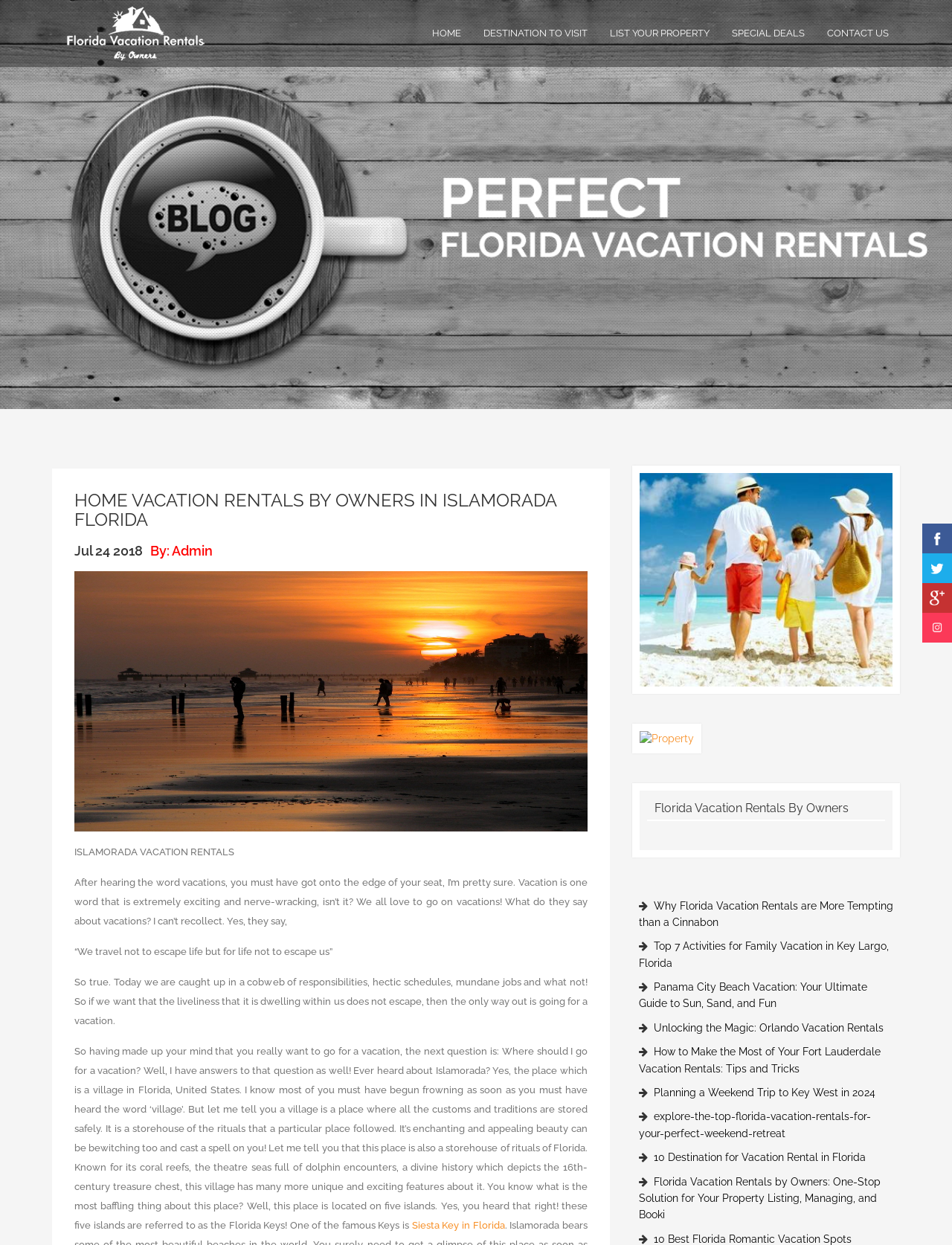Can you specify the bounding box coordinates for the region that should be clicked to fulfill this instruction: "View the 'Property' image".

[0.664, 0.374, 0.945, 0.557]